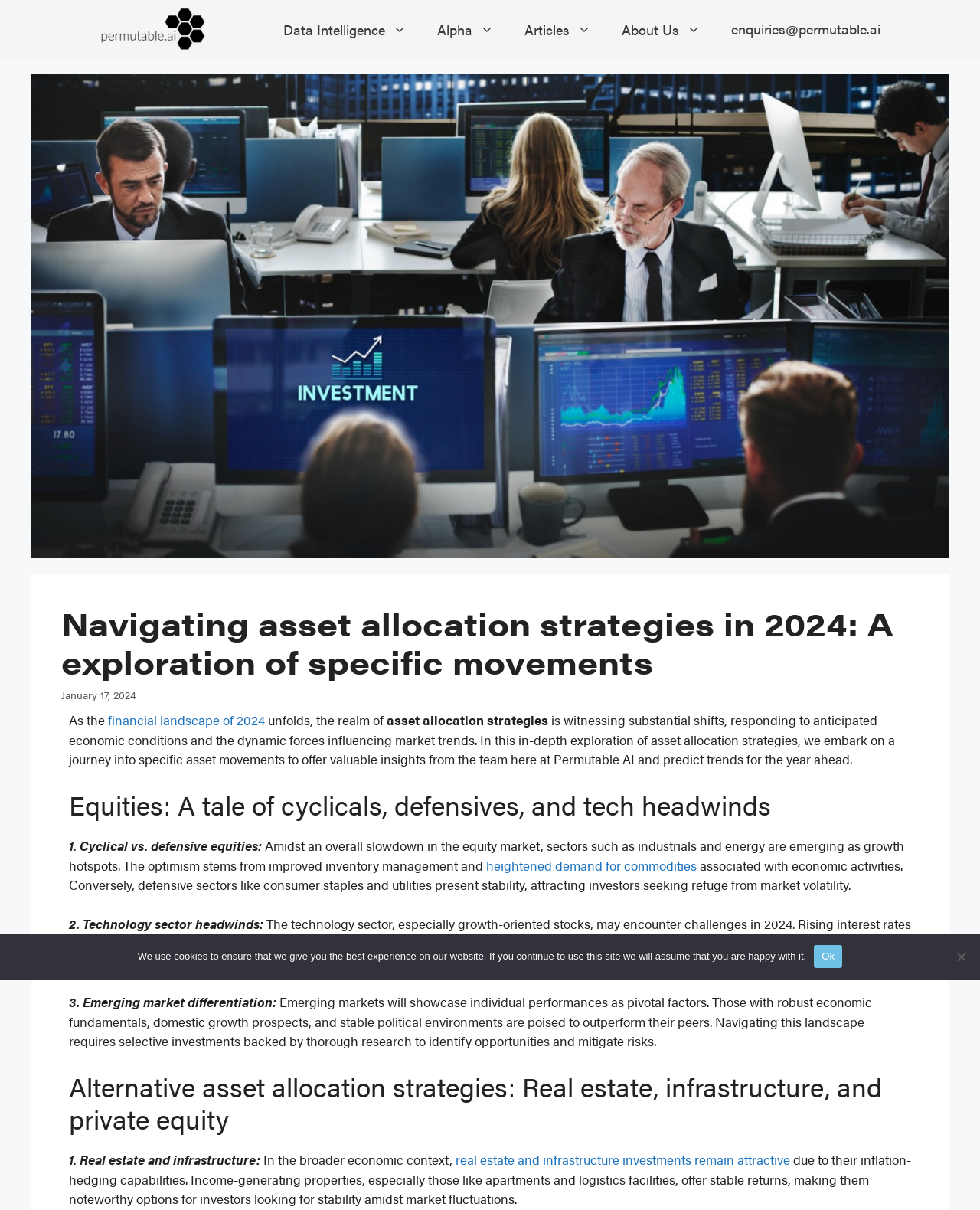What is the alternative asset allocation strategy mentioned after real estate and infrastructure?
Analyze the image and provide a thorough answer to the question.

I found the answer by looking at the section on alternative asset allocation strategies, where I saw a heading mentioning real estate, infrastructure, and private equity. This indicates that private equity is an alternative asset allocation strategy mentioned after real estate and infrastructure.